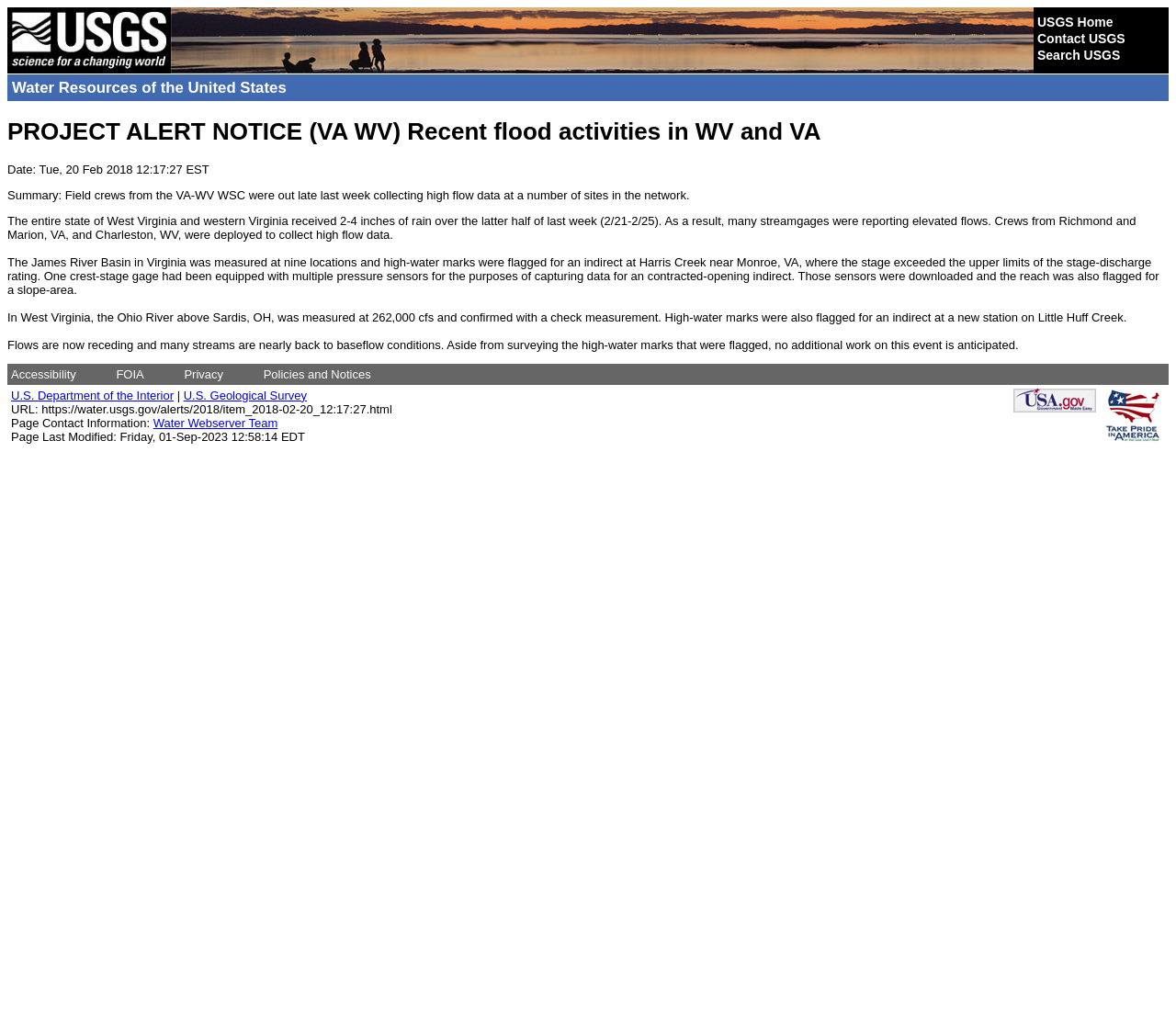Find the bounding box coordinates for the area that must be clicked to perform this action: "visit U.S. Department of the Interior".

[0.009, 0.382, 0.148, 0.395]